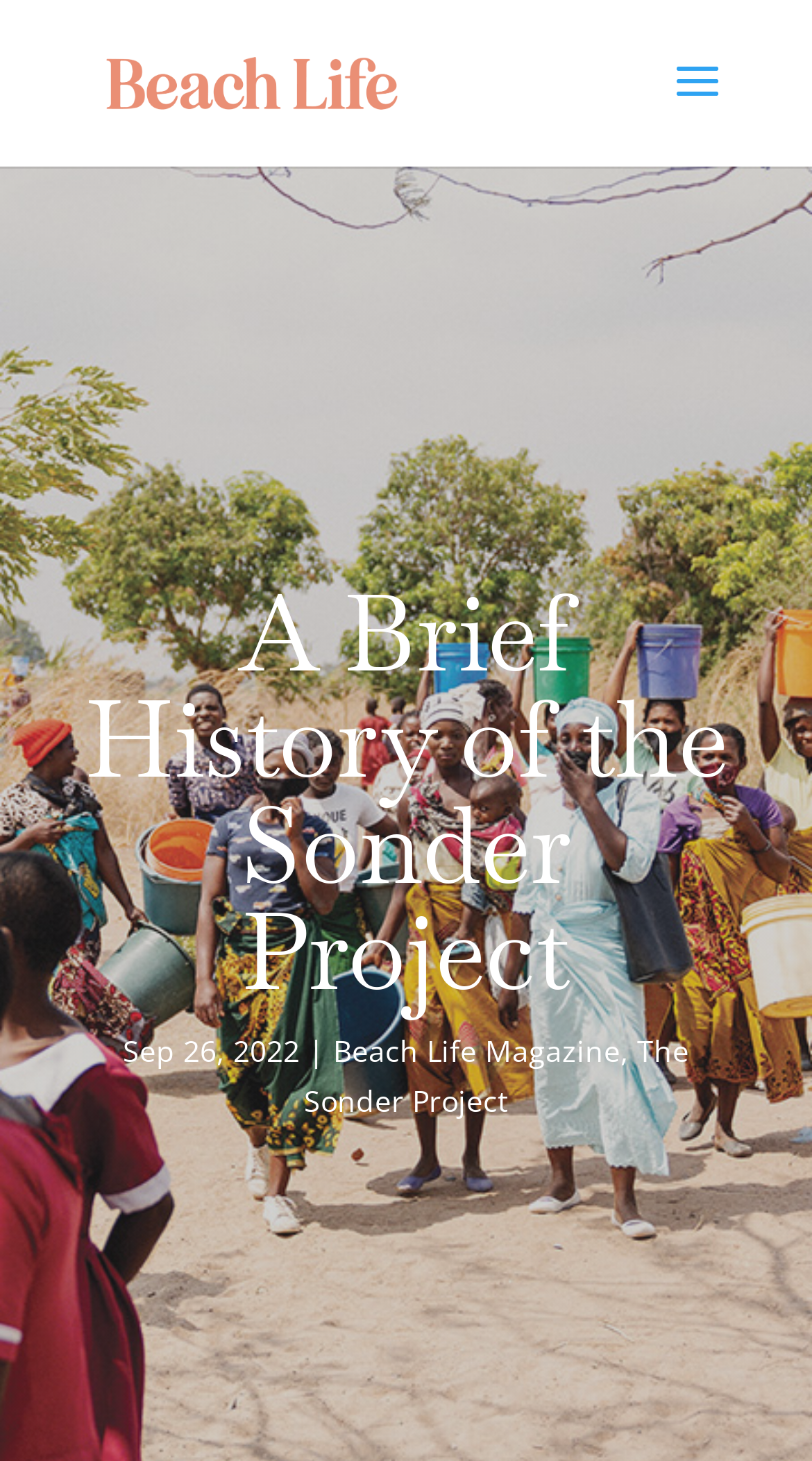Bounding box coordinates are specified in the format (top-left x, top-left y, bottom-right x, bottom-right y). All values are floating point numbers bounded between 0 and 1. Please provide the bounding box coordinate of the region this sentence describes: alt="Beach Life Magazine"

[0.11, 0.041, 0.51, 0.068]